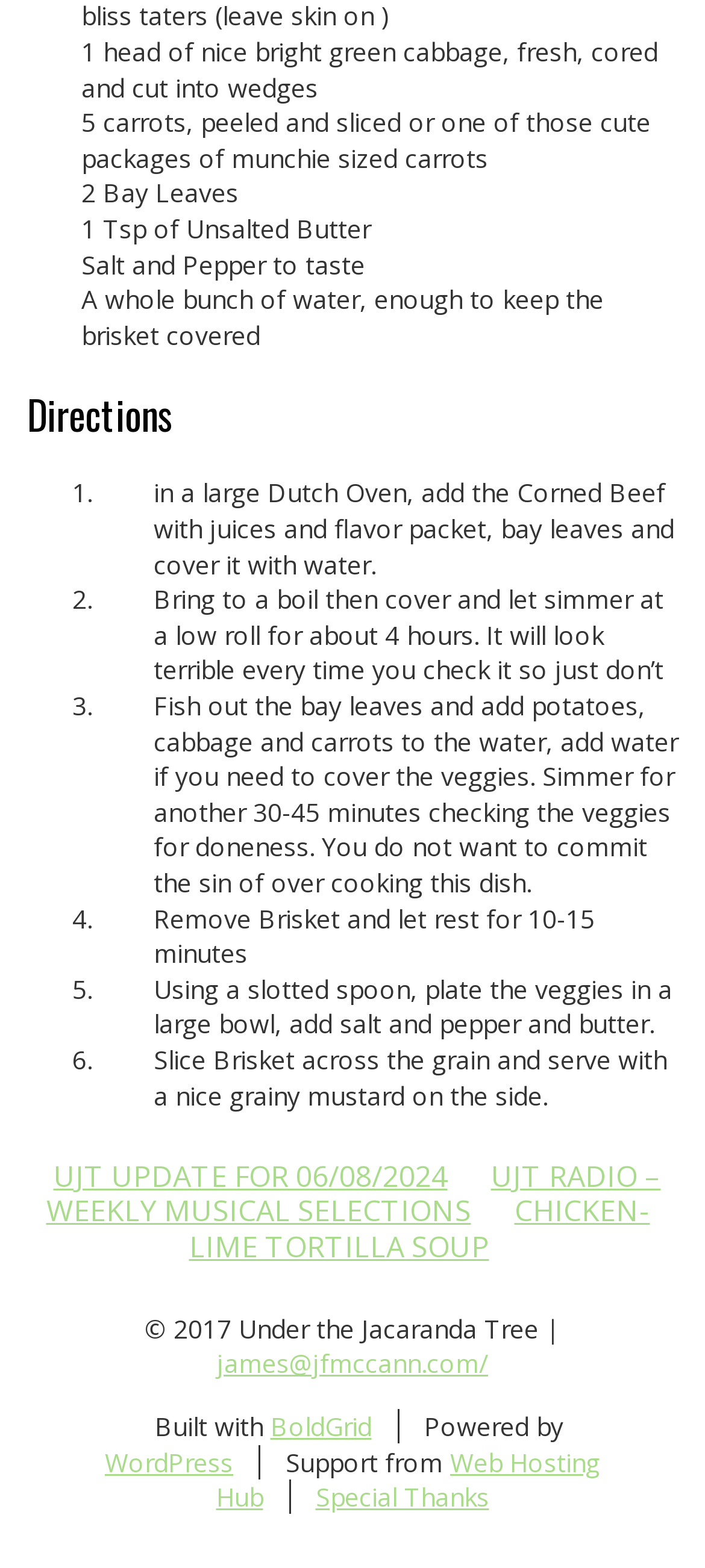Using the details in the image, give a detailed response to the question below:
How many hours should the brisket simmer?

In the directions, it is stated 'Bring to a boil then cover and let simmer at a low roll for about 4 hours.' This indicates that the brisket should simmer for 4 hours.